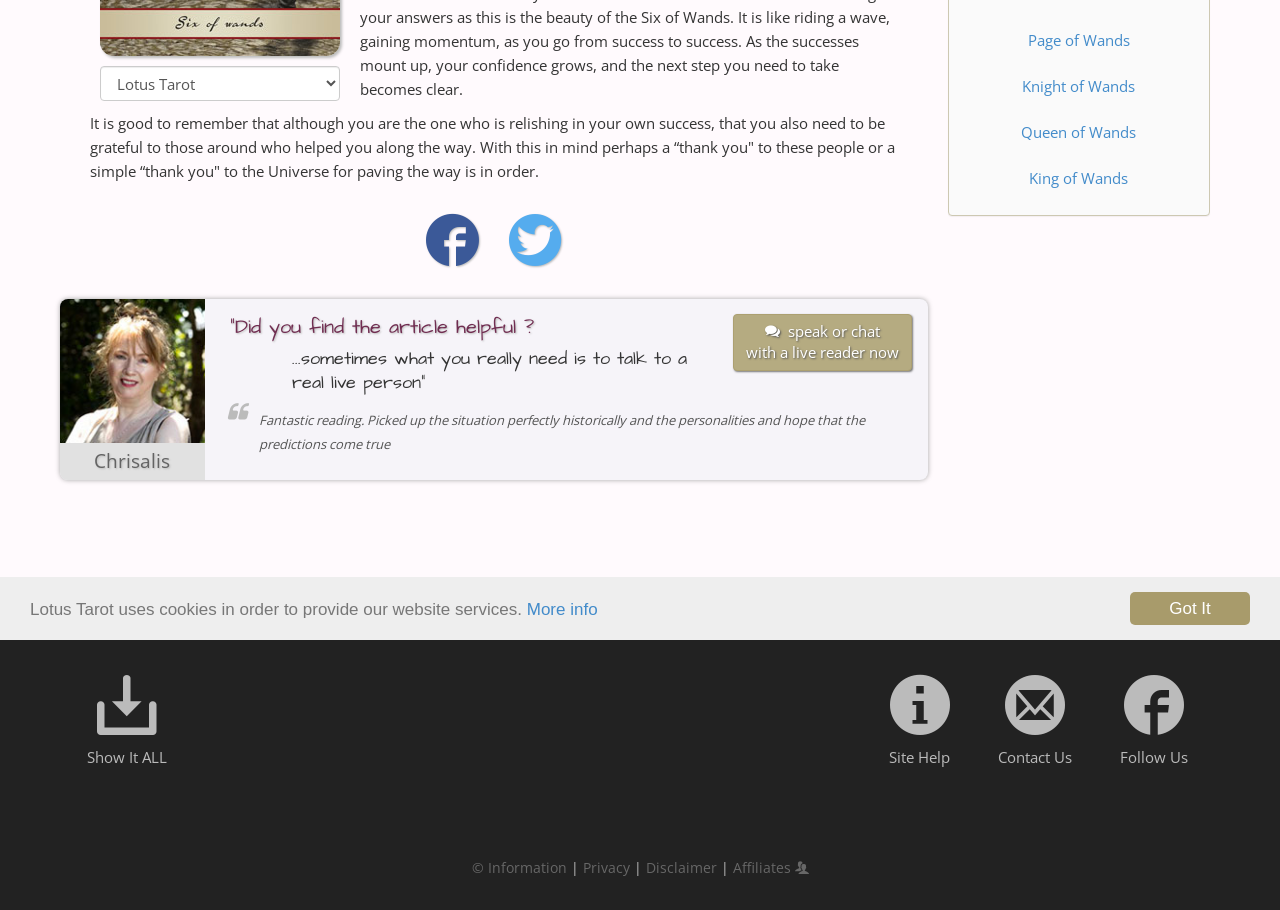Find the coordinates for the bounding box of the element with this description: "More info".

[0.411, 0.659, 0.467, 0.68]